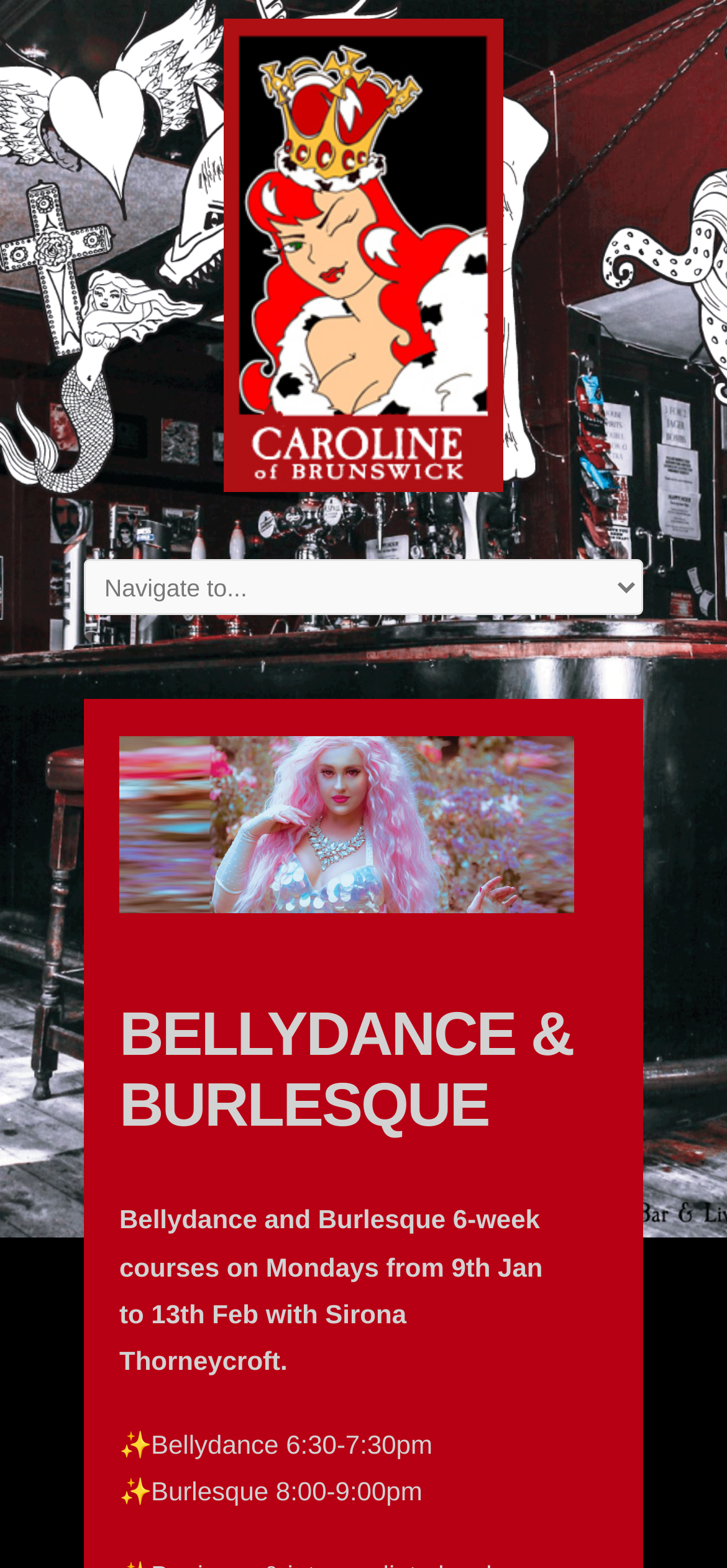Provide a one-word or brief phrase answer to the question:
What is the timing of the Burlesque course?

8:00-9:00pm